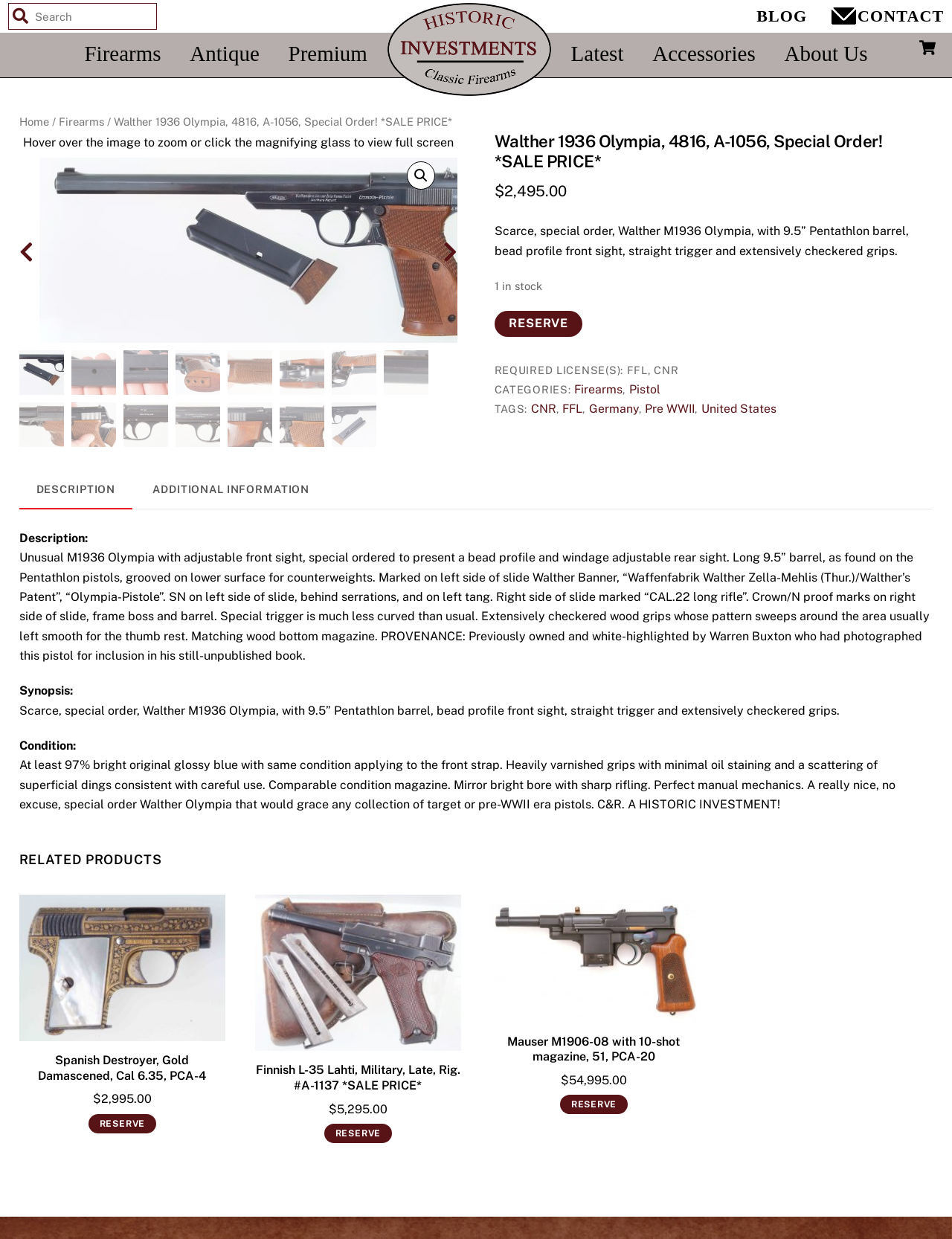Please determine the bounding box coordinates, formatted as (top-left x, top-left y, bottom-right x, bottom-right y), with all values as floating point numbers between 0 and 1. Identify the bounding box of the region described as: title="Historic Investments"

[0.407, 0.002, 0.579, 0.083]